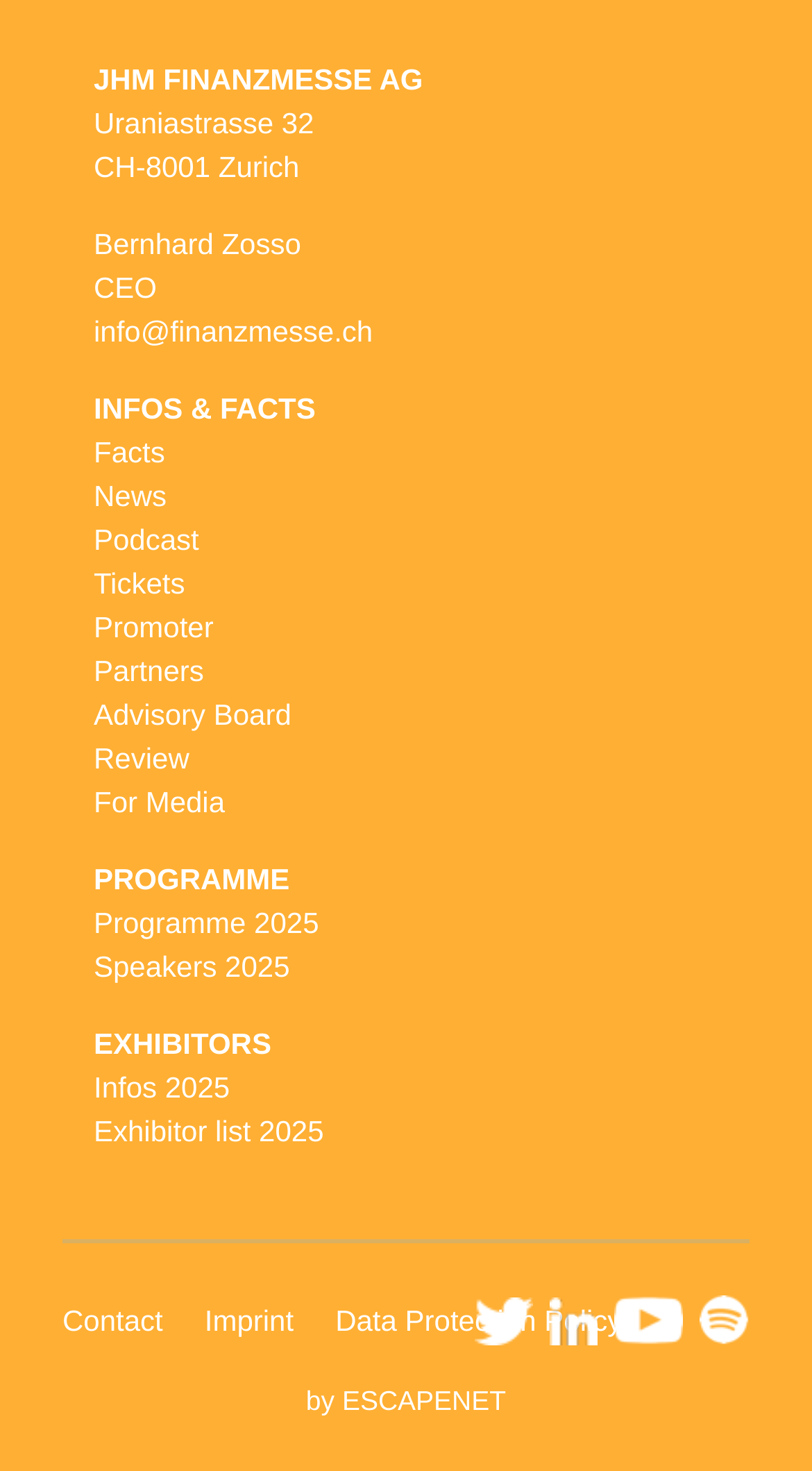Bounding box coordinates are specified in the format (top-left x, top-left y, bottom-right x, bottom-right y). All values are floating point numbers bounded between 0 and 1. Please provide the bounding box coordinate of the region this sentence describes: info@finanzmesse.ch

[0.115, 0.213, 0.459, 0.236]